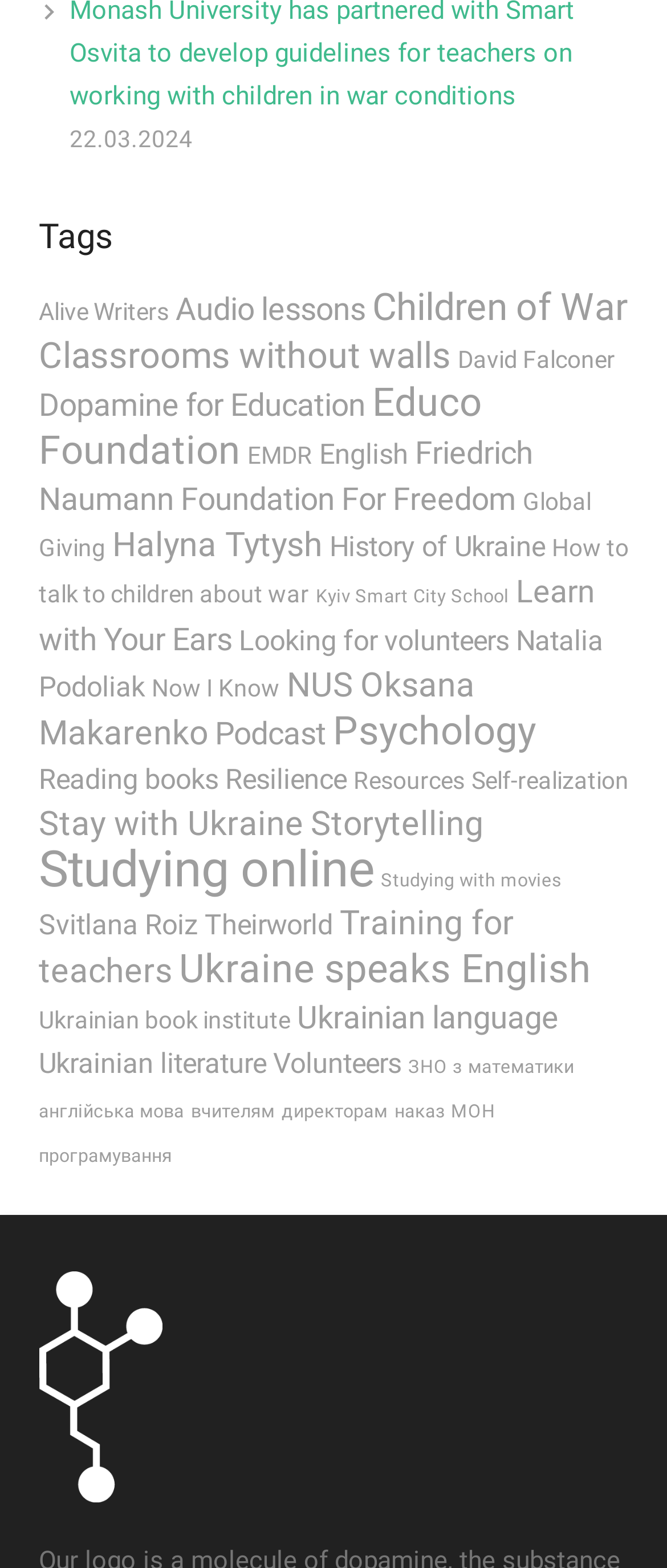Find the bounding box coordinates of the clickable element required to execute the following instruction: "View 'Audio lessons'". Provide the coordinates as four float numbers between 0 and 1, i.e., [left, top, right, bottom].

[0.263, 0.185, 0.547, 0.208]